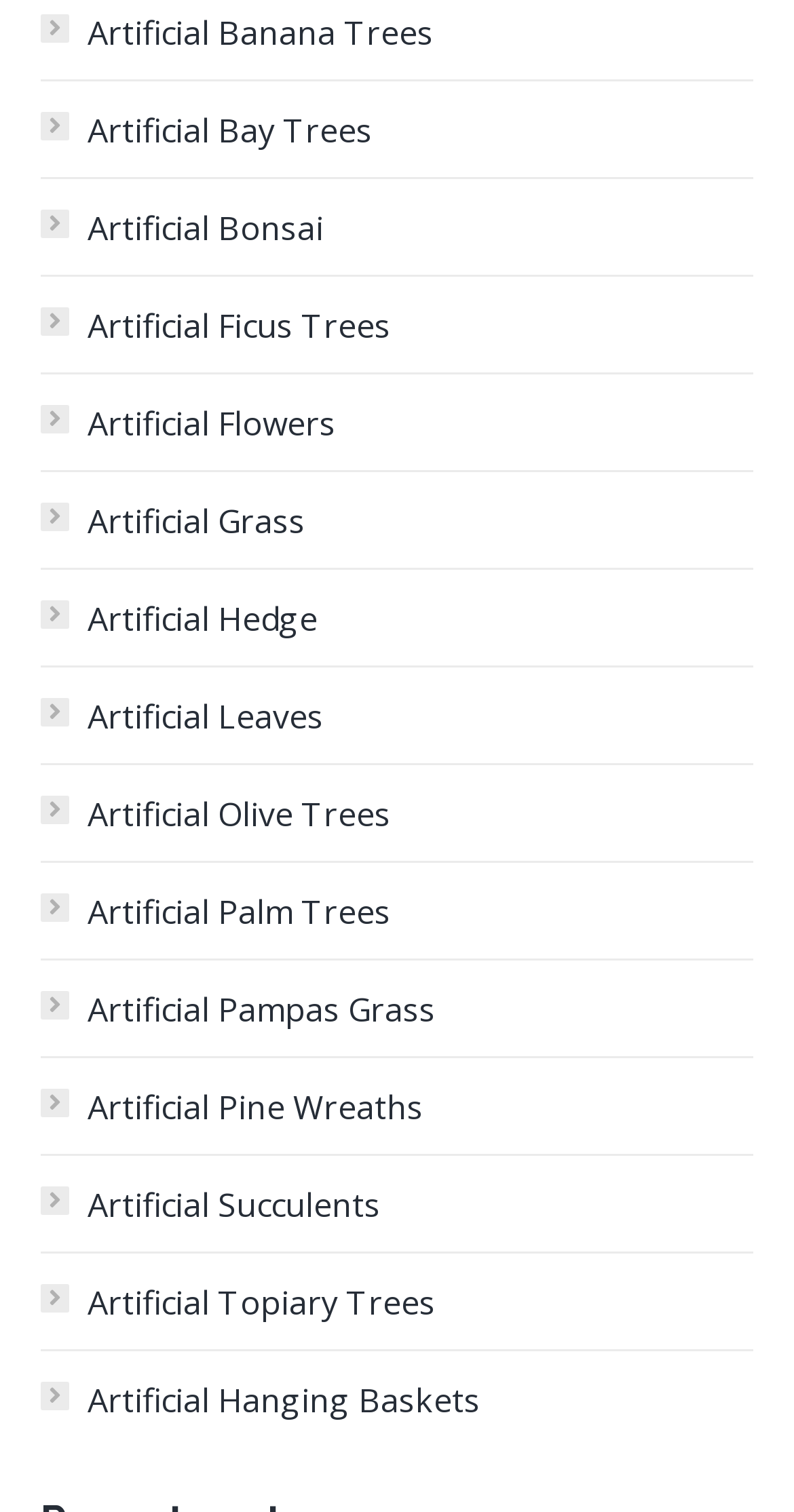Highlight the bounding box coordinates of the region I should click on to meet the following instruction: "Click on Beauty".

None